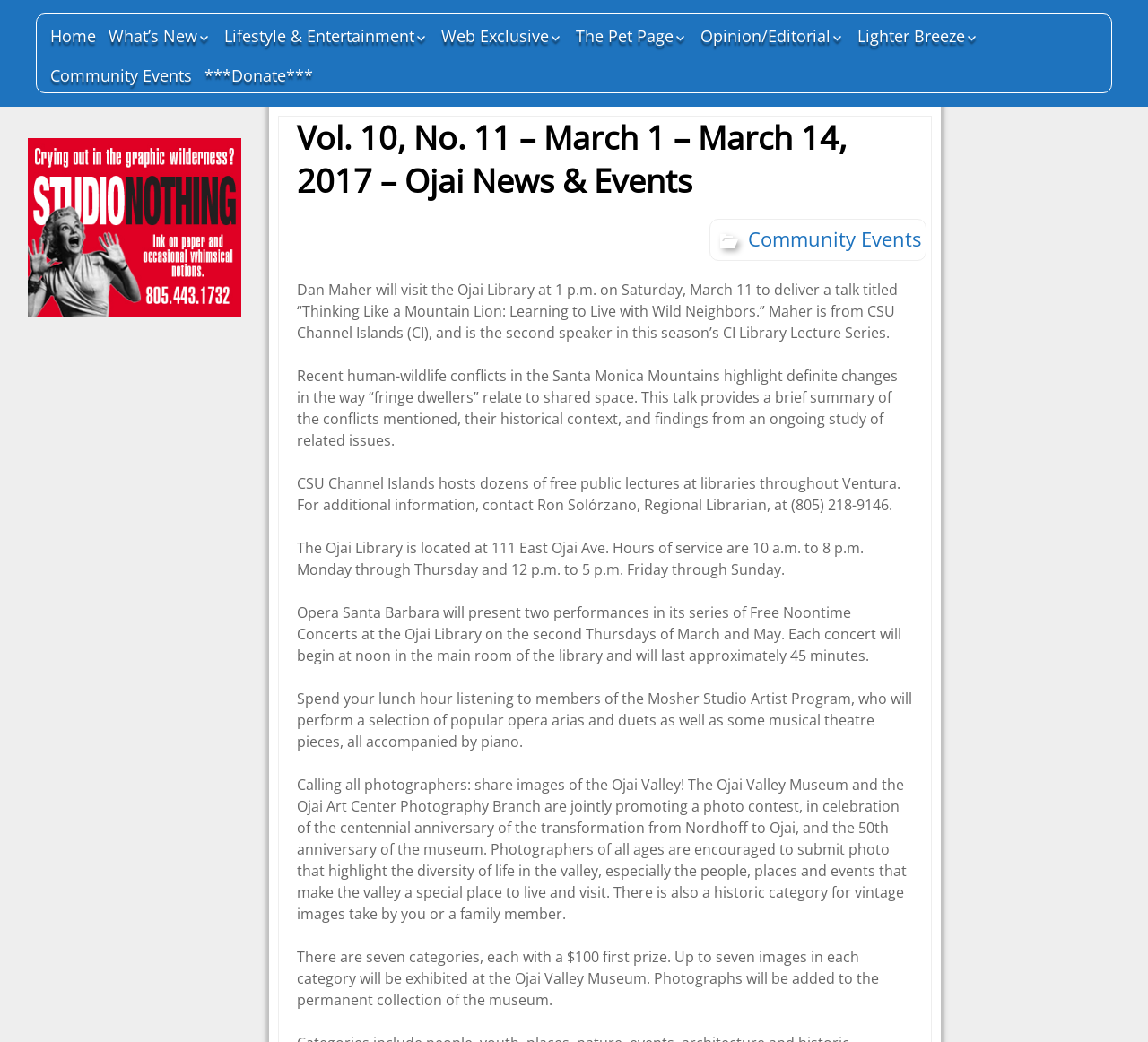Please find the bounding box coordinates of the element that you should click to achieve the following instruction: "Read about Dan Maher's talk at Ojai Library". The coordinates should be presented as four float numbers between 0 and 1: [left, top, right, bottom].

[0.259, 0.268, 0.782, 0.329]